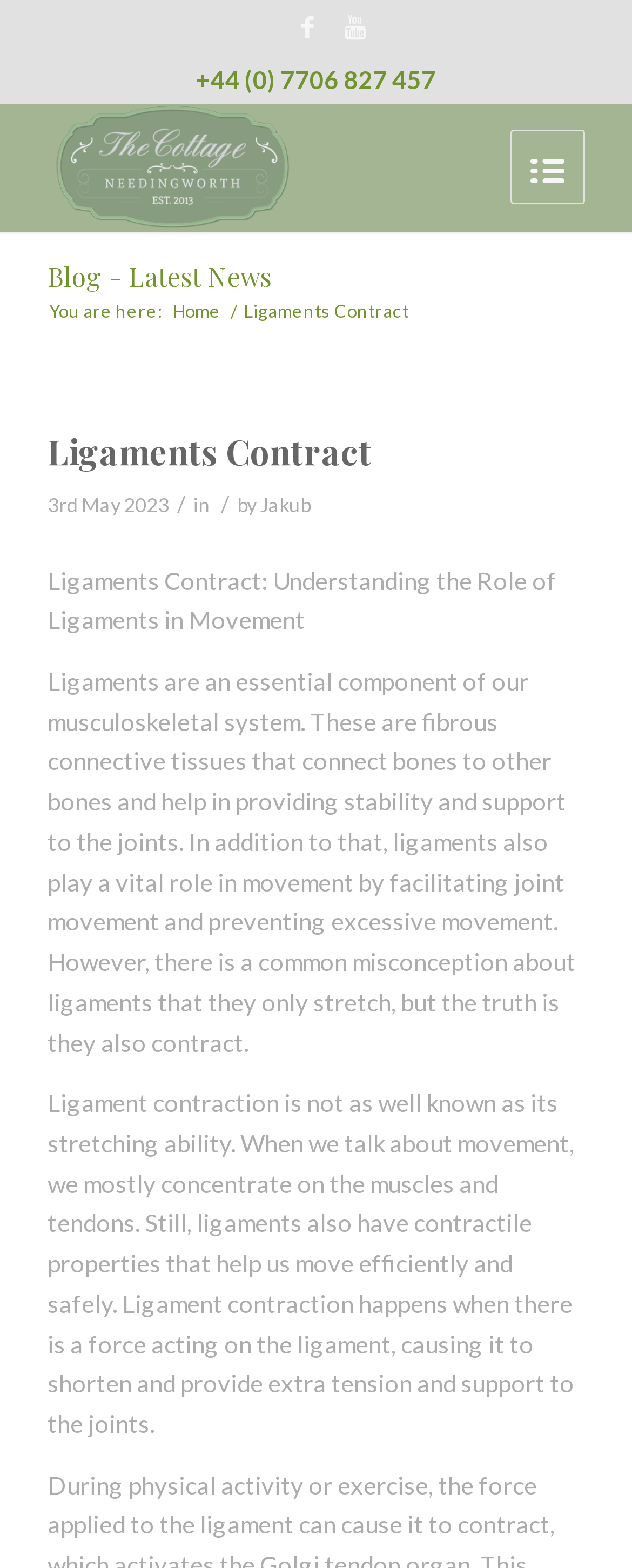Provide the bounding box coordinates of the section that needs to be clicked to accomplish the following instruction: "view Ground Floor Mensa."

None